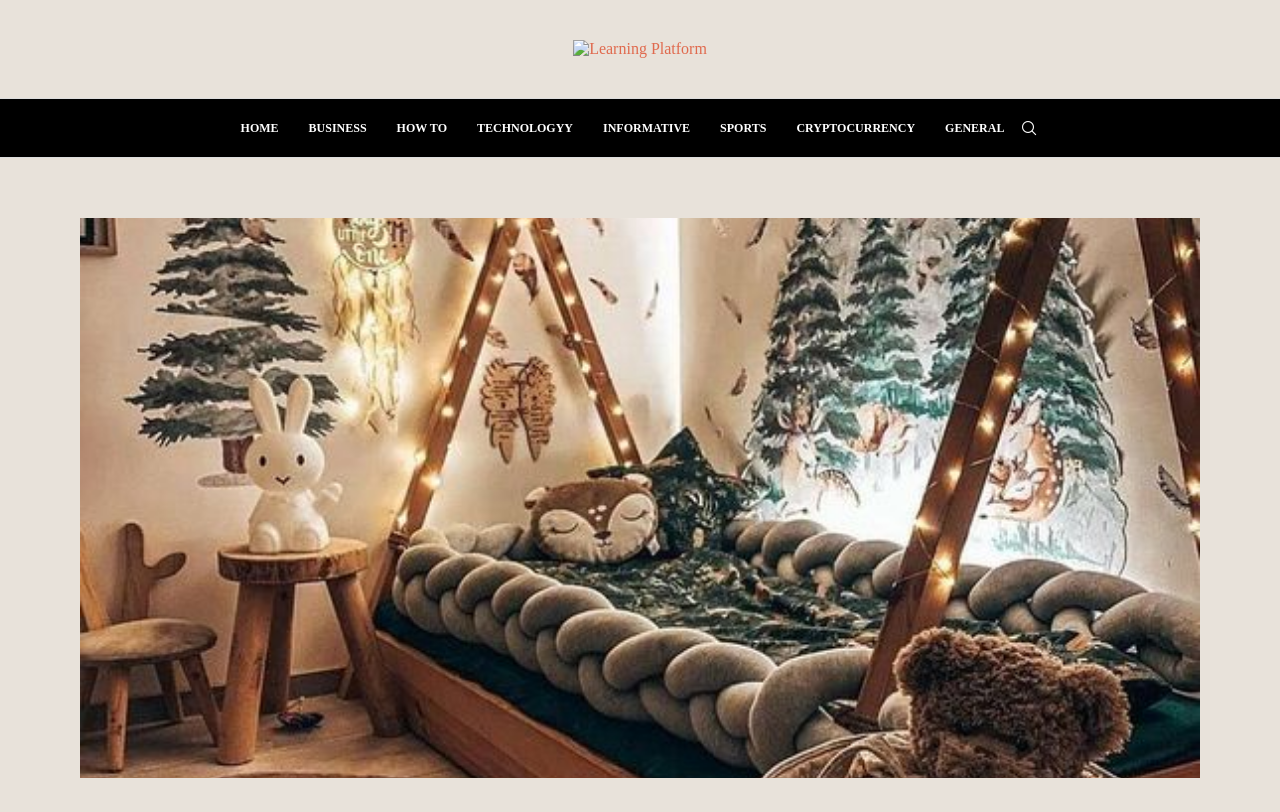Find the bounding box coordinates for the area that should be clicked to accomplish the instruction: "explore how to section".

[0.31, 0.122, 0.349, 0.193]